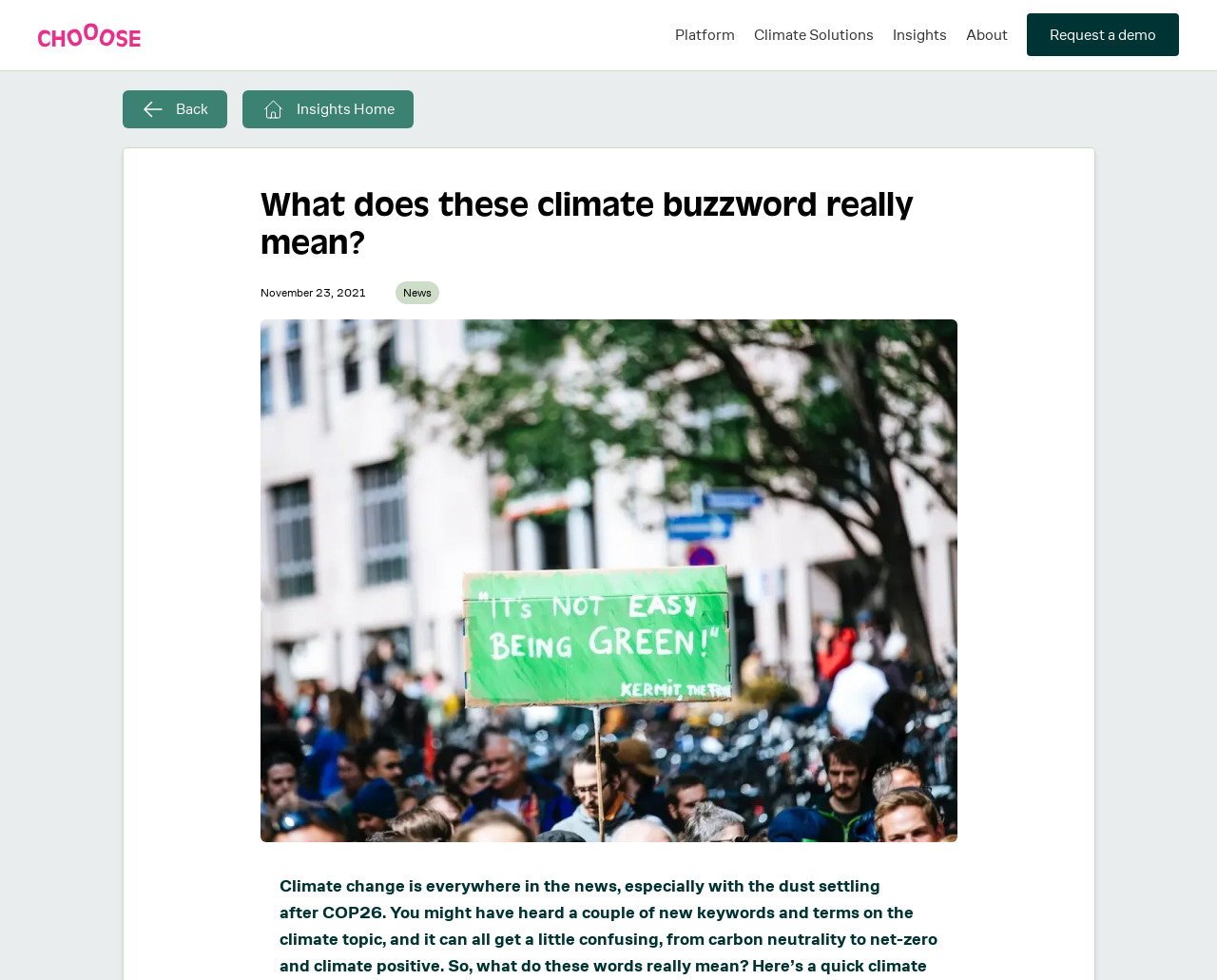Find the bounding box coordinates of the clickable area that will achieve the following instruction: "Read the 'Insights'".

[0.734, 0.025, 0.778, 0.045]